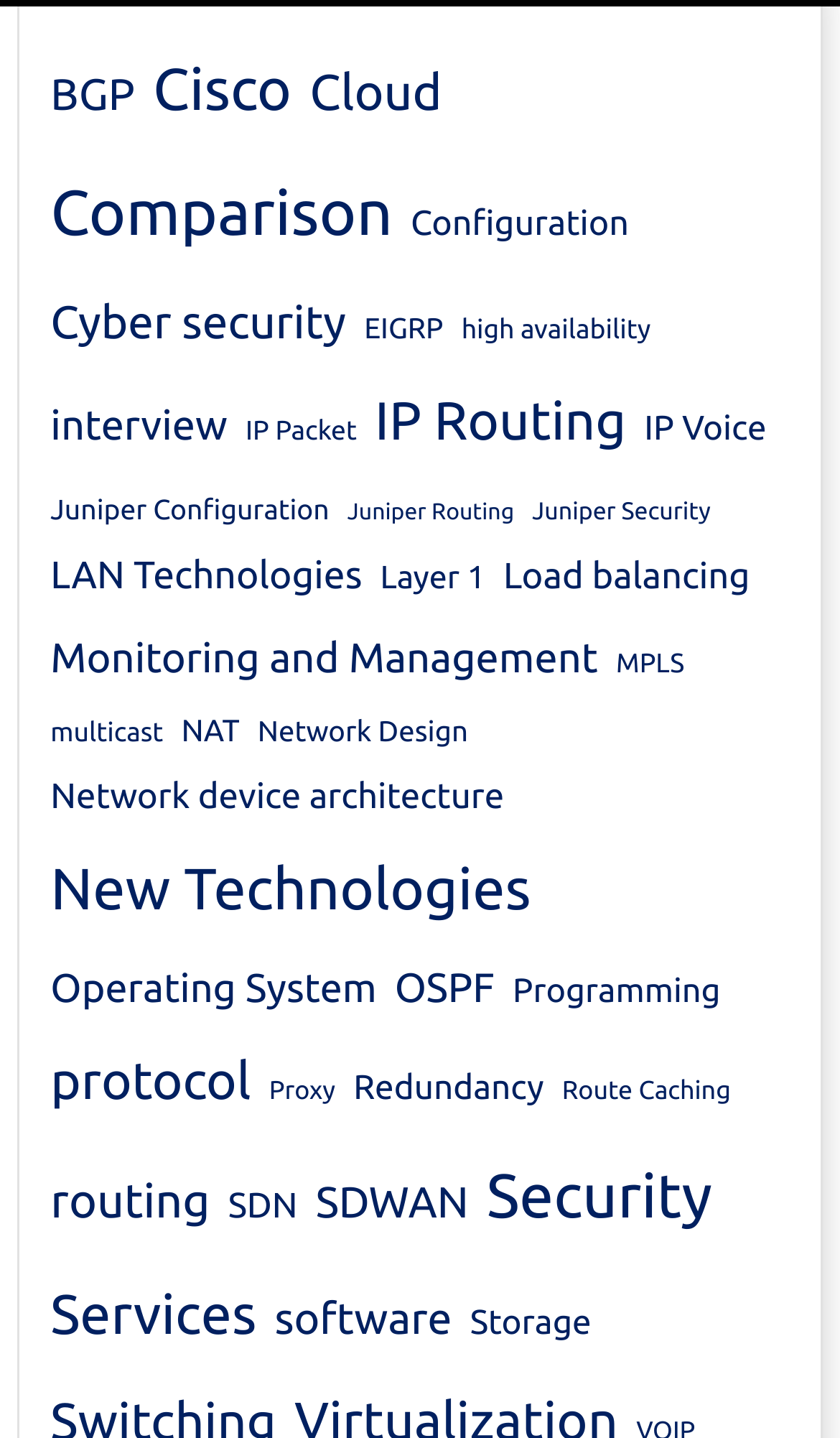Could you find the bounding box coordinates of the clickable area to complete this instruction: "Explore Cisco"?

[0.182, 0.023, 0.347, 0.105]